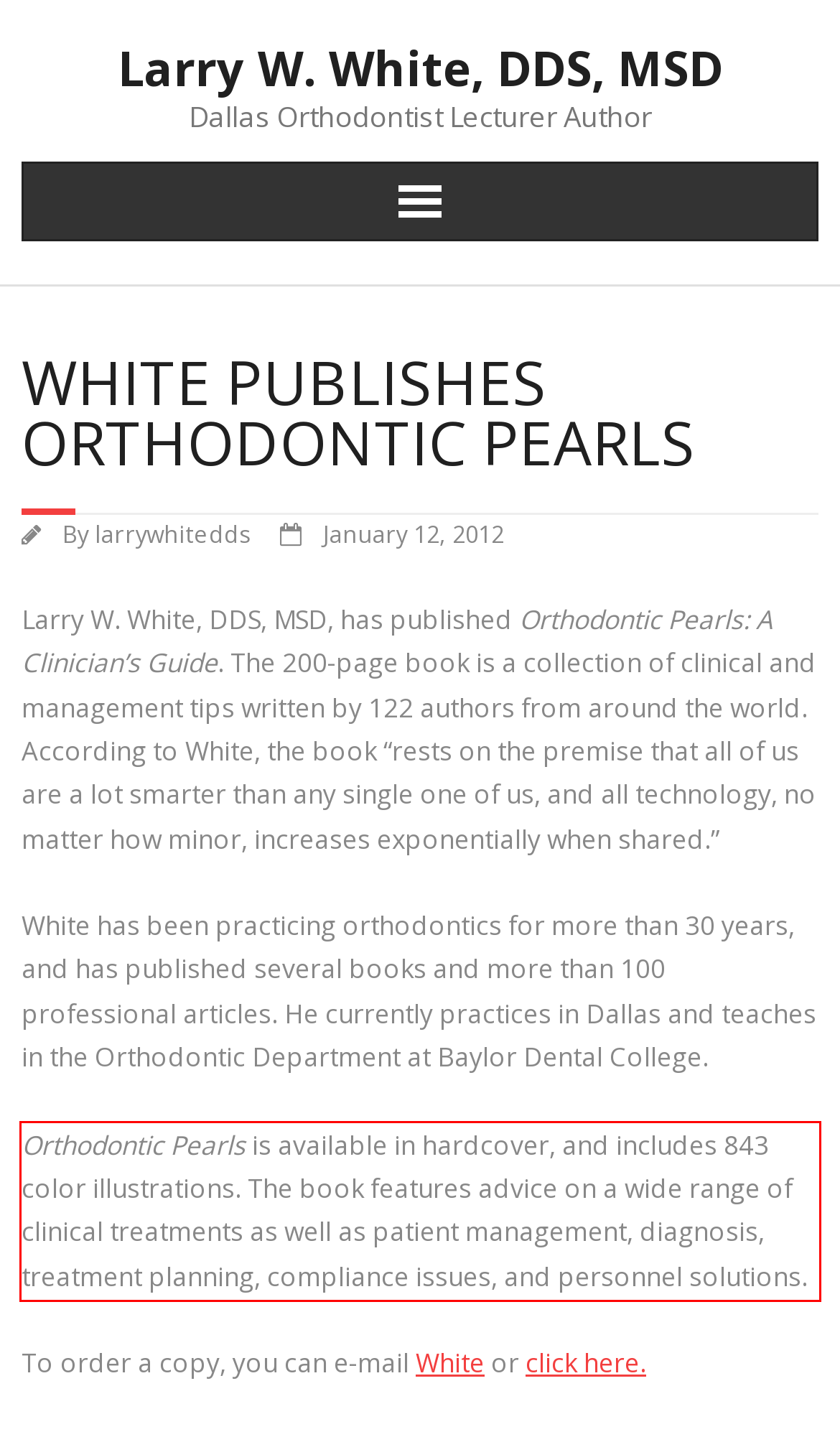Within the screenshot of the webpage, there is a red rectangle. Please recognize and generate the text content inside this red bounding box.

Orthodontic Pearls is available in hardcover, and includes 843 color illustrations. The book features advice on a wide range of clinical treatments as well as patient management, diagnosis, treatment planning, compliance issues, and personnel solutions.